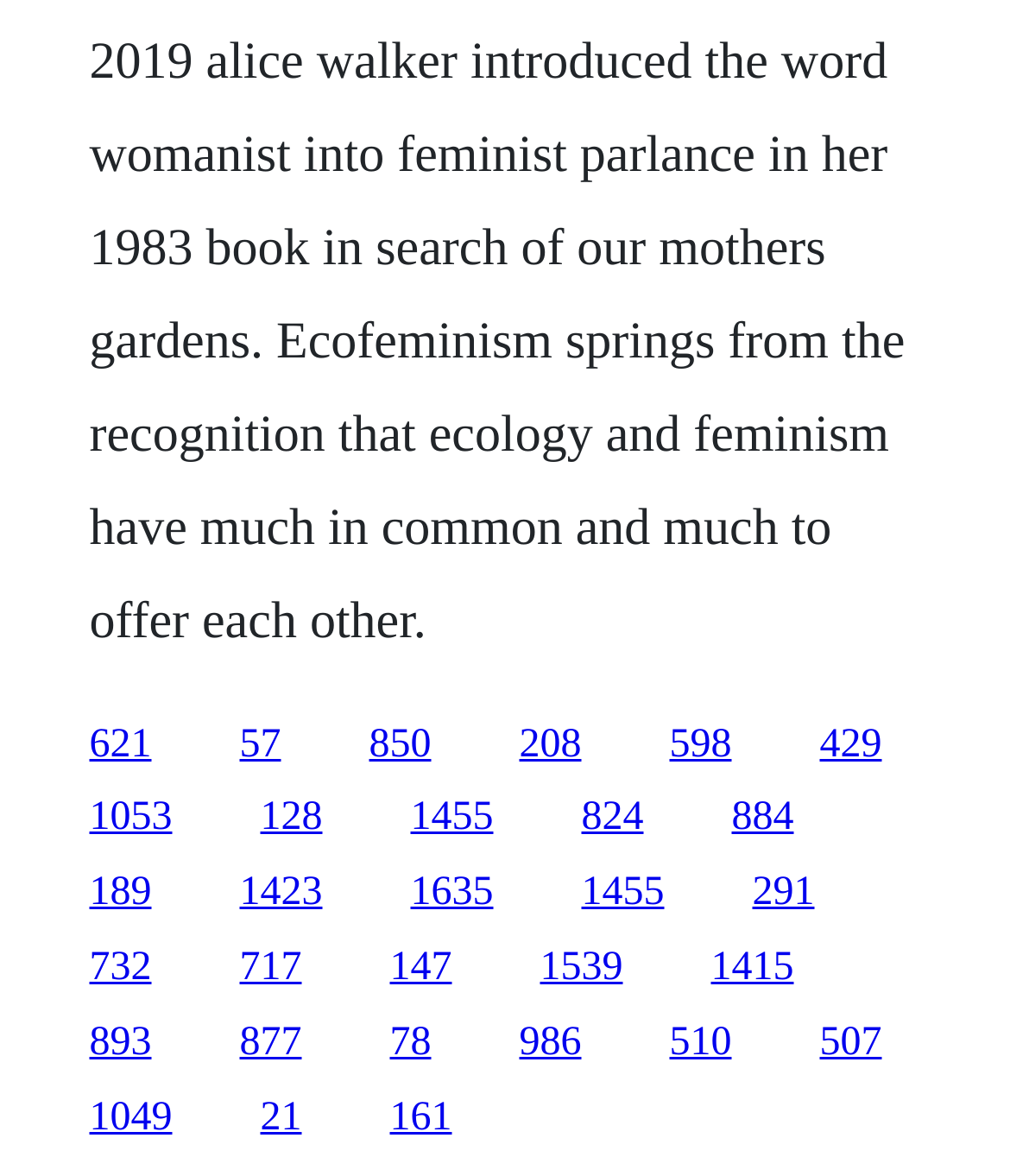Please locate the bounding box coordinates of the element that needs to be clicked to achieve the following instruction: "access the fifteenth link". The coordinates should be four float numbers between 0 and 1, i.e., [left, top, right, bottom].

[0.088, 0.741, 0.15, 0.778]